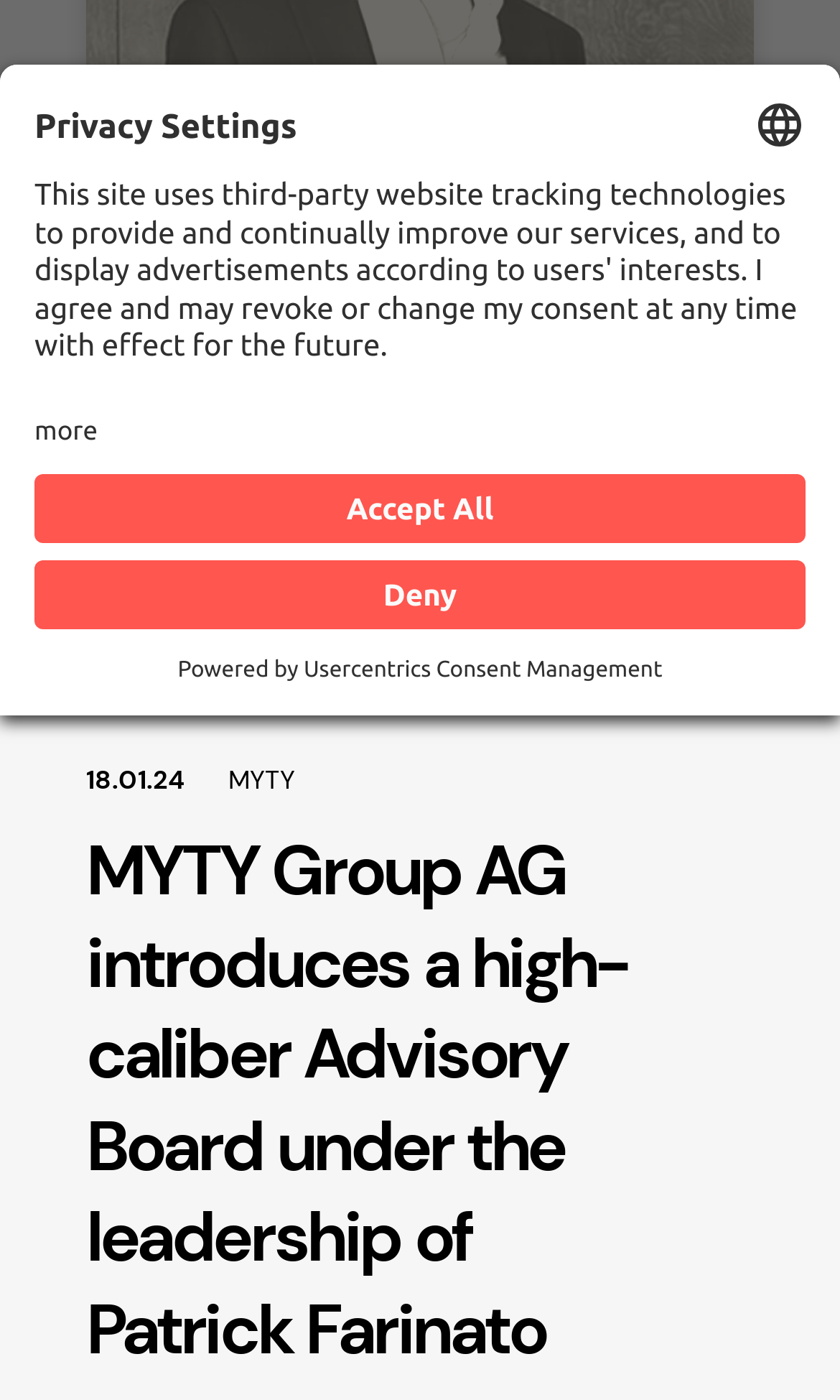Highlight the bounding box of the UI element that corresponds to this description: "Usercentrics Consent Management".

[0.361, 0.468, 0.789, 0.486]